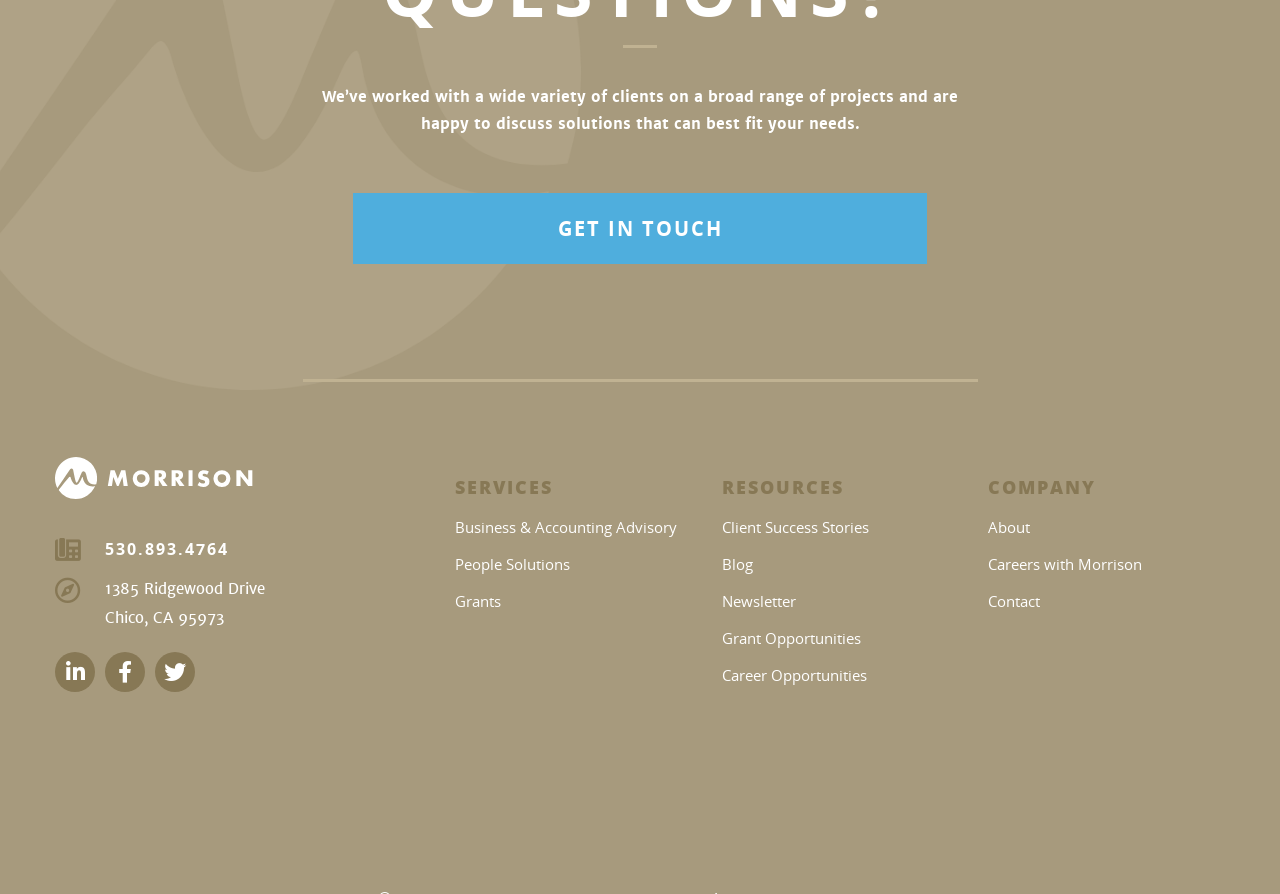Provide the bounding box coordinates, formatted as (top-left x, top-left y, bottom-right x, bottom-right y), with all values being floating point numbers between 0 and 1. Identify the bounding box of the UI element that matches the description: aria-label="Search" placeholder="Search"

None